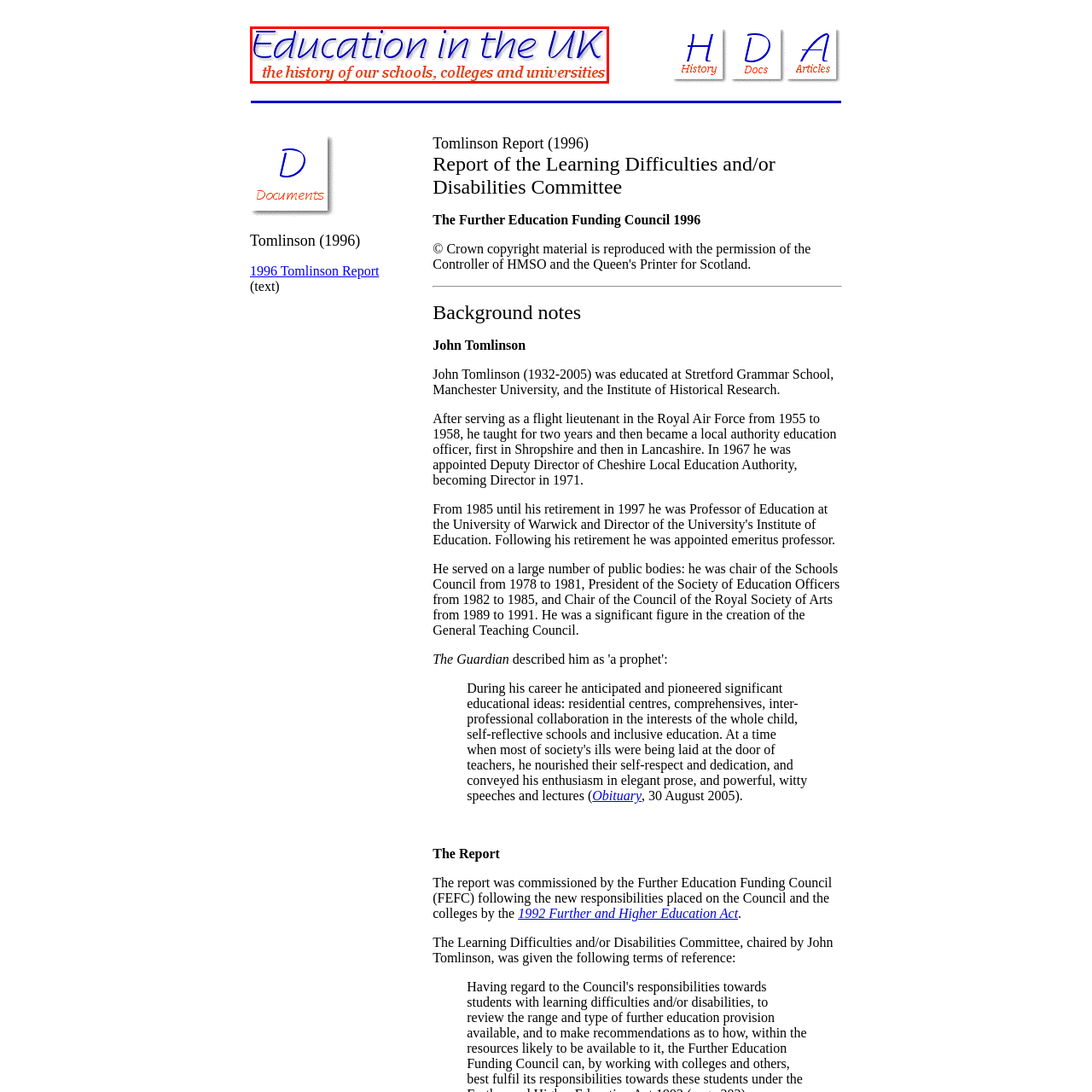Generate a comprehensive caption for the image section marked by the red box.

The image features a vibrant and stylized text header that reads "Education in the UK," rendered in a bold, flowing font. Below this prominent heading, a subtitle follows in a smaller and simpler typeface: "the history of our schools, colleges and universities." This visual presentation serves to introduce content related to the historical development of educational institutions in the United Kingdom, suggesting a focus on the evolution and significance of various educational entities such as schools and universities throughout British history. The stylistic choice of colors and fonts aims to engage viewers, highlighting the importance and impact of education in the UK's cultural and social landscape.